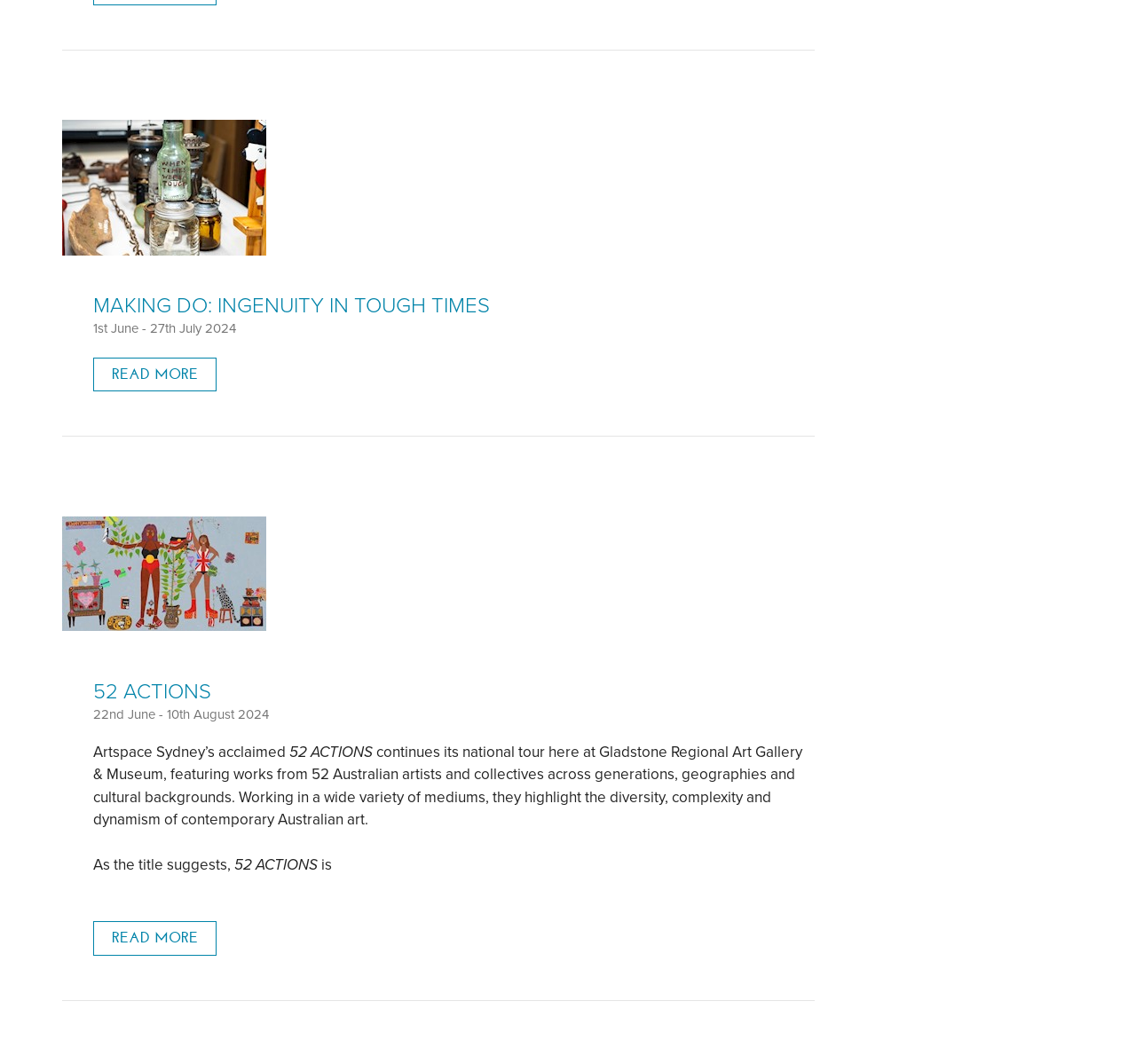How many 'READ MORE' links are on this webpage?
Based on the image, give a one-word or short phrase answer.

2